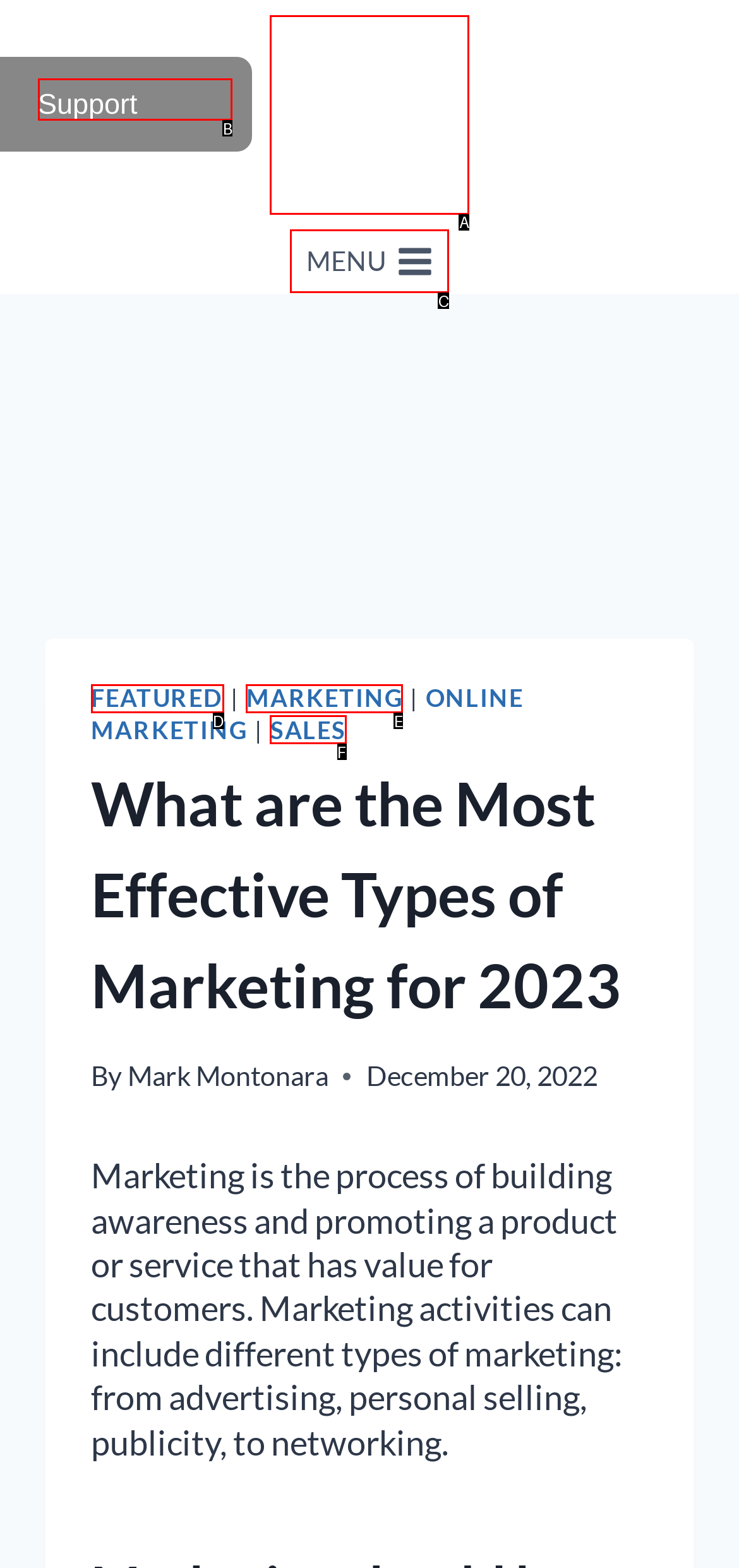Select the letter from the given choices that aligns best with the description: Featured. Reply with the specific letter only.

D